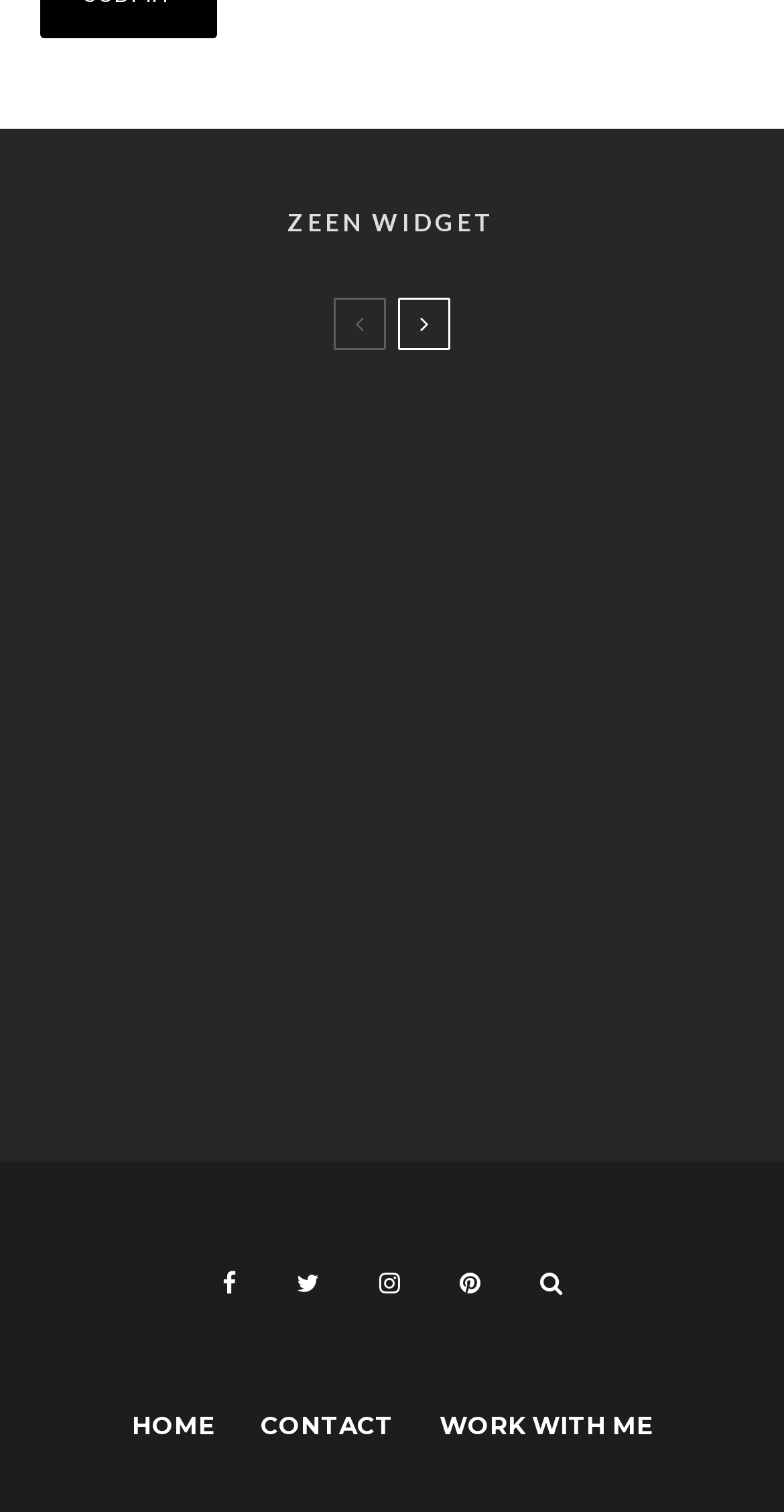Identify the bounding box coordinates for the region to click in order to carry out this instruction: "Explore the '24 Hours in Columbus Ohio' image". Provide the coordinates using four float numbers between 0 and 1, formatted as [left, top, right, bottom].

[0.051, 0.628, 0.218, 0.715]